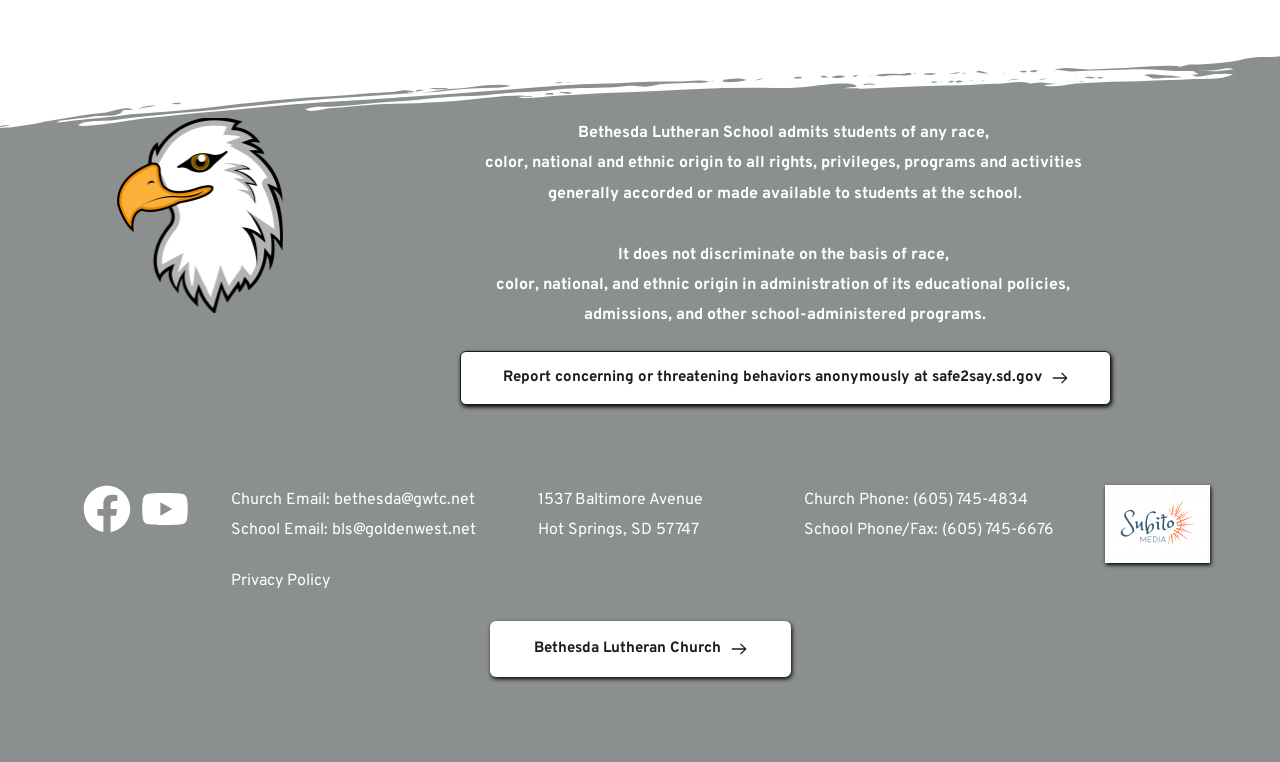Provide a brief response to the question below using one word or phrase:
Can students of any race be admitted to the school?

Yes